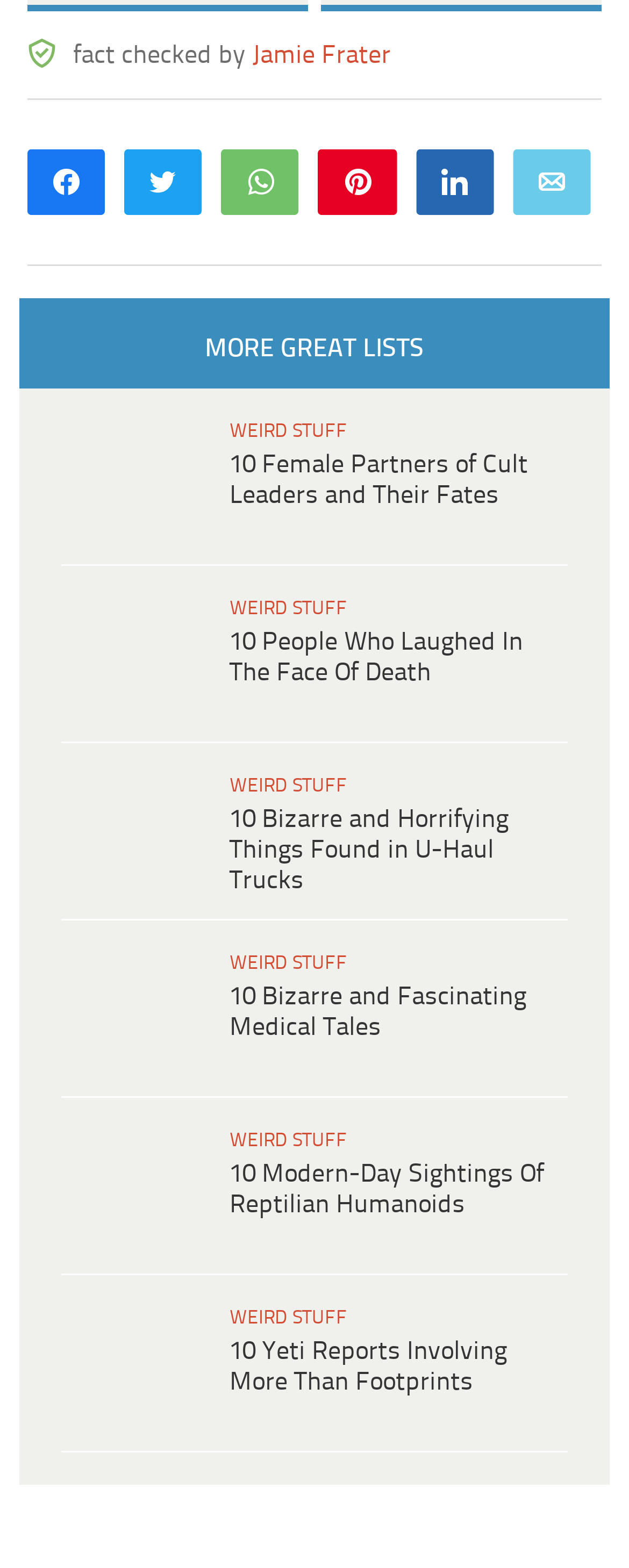Please provide the bounding box coordinate of the region that matches the element description: Share38. Coordinates should be in the format (top-left x, top-left y, bottom-right x, bottom-right y) and all values should be between 0 and 1.

[0.048, 0.096, 0.165, 0.134]